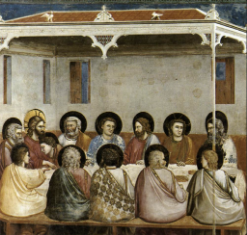What is Jesus surrounded by?
Kindly answer the question with as much detail as you can.

According to the caption, Jesus is positioned at the center of the painting and is surrounded by his disciples, each characterized by distinct clothing and halos, reflective of their divine status.